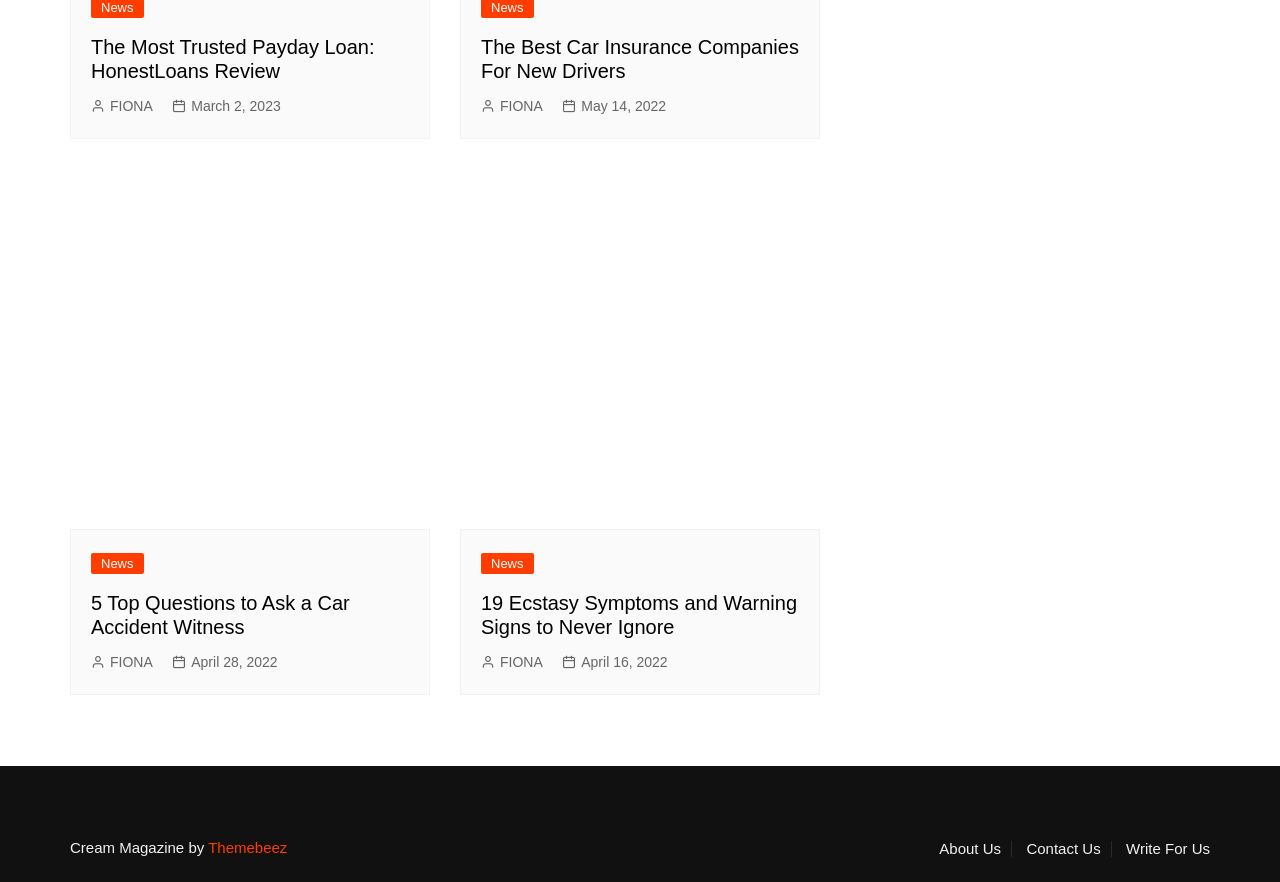Please determine the bounding box coordinates of the area that needs to be clicked to complete this task: 'View the news page'. The coordinates must be four float numbers between 0 and 1, formatted as [left, top, right, bottom].

[0.071, 0.627, 0.112, 0.651]